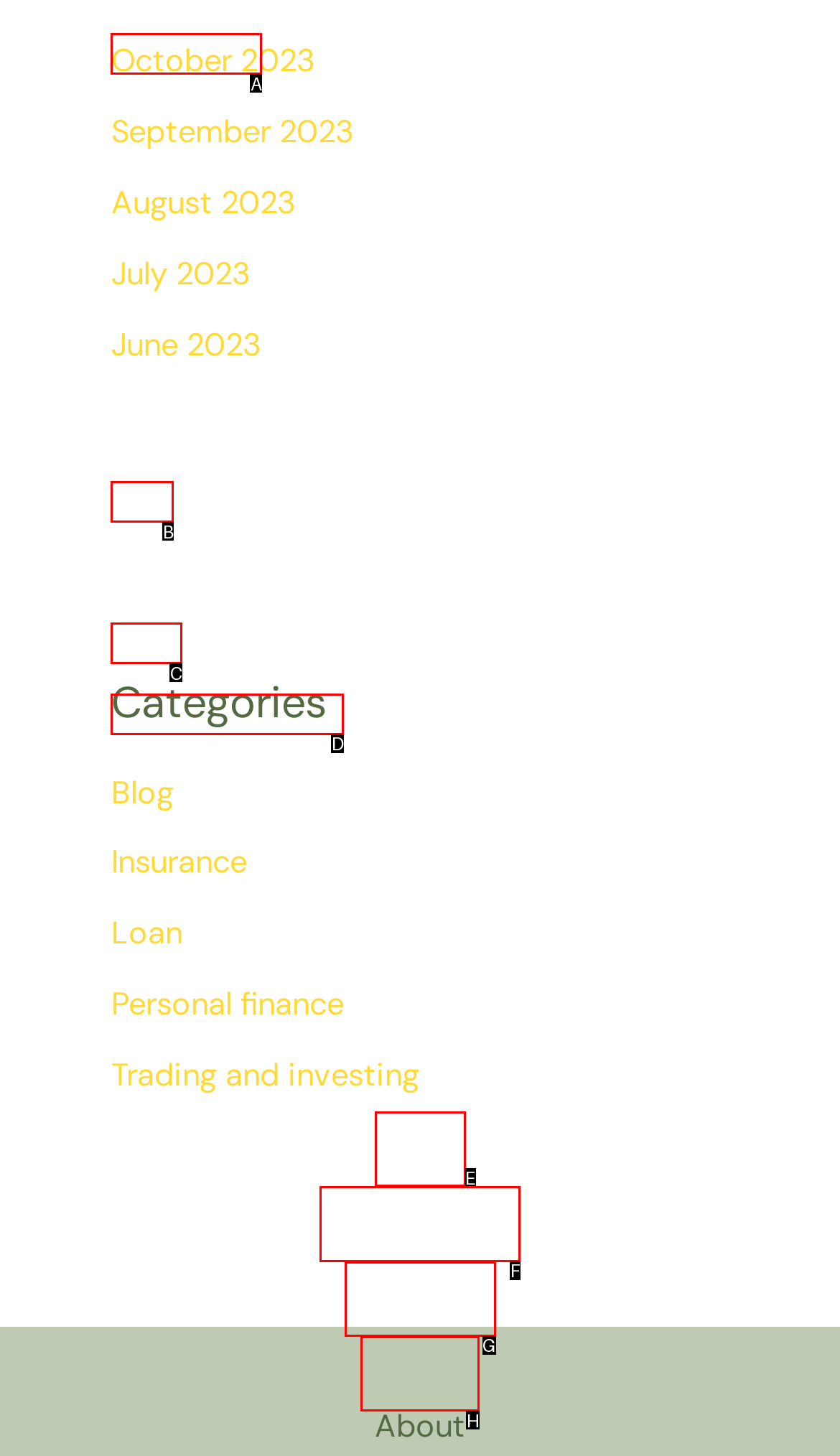Select the option that matches the description: Menu. Answer with the letter of the correct option directly.

None